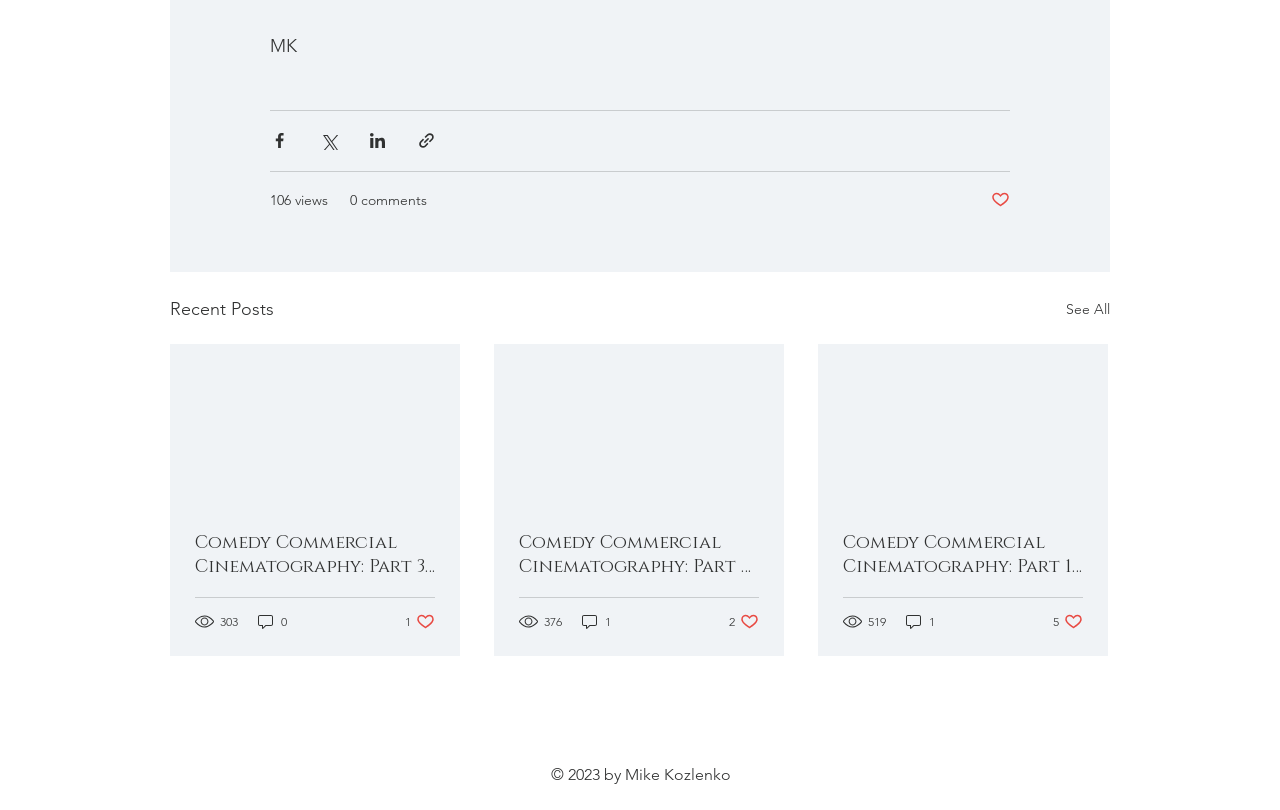Determine the coordinates of the bounding box that should be clicked to complete the instruction: "Read the article 'Comedy Commercial Cinematography: Part 3 of 3'". The coordinates should be represented by four float numbers between 0 and 1: [left, top, right, bottom].

[0.152, 0.655, 0.34, 0.715]